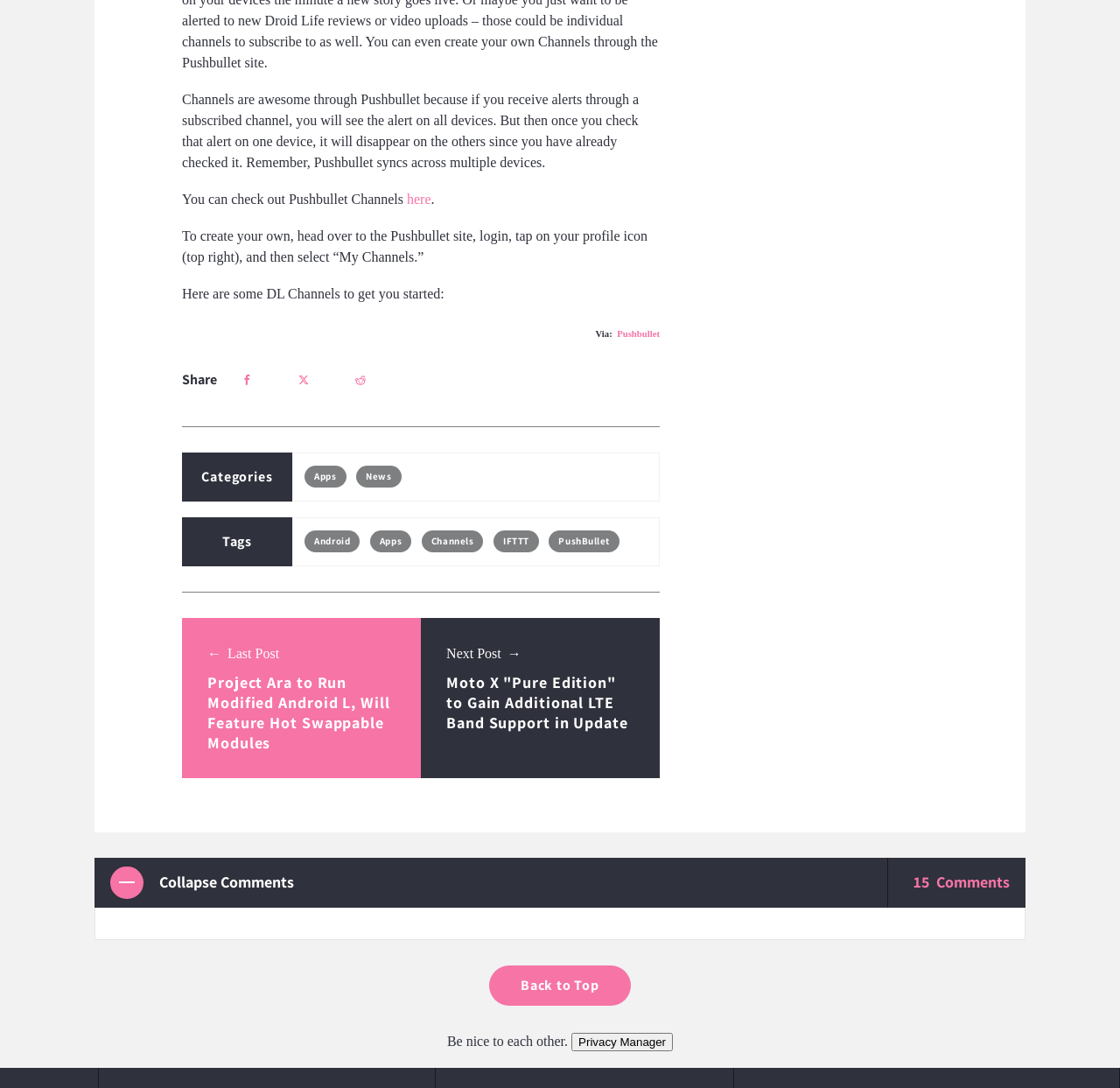Specify the bounding box coordinates of the area to click in order to follow the given instruction: "Go back to top."

[0.437, 0.887, 0.563, 0.924]